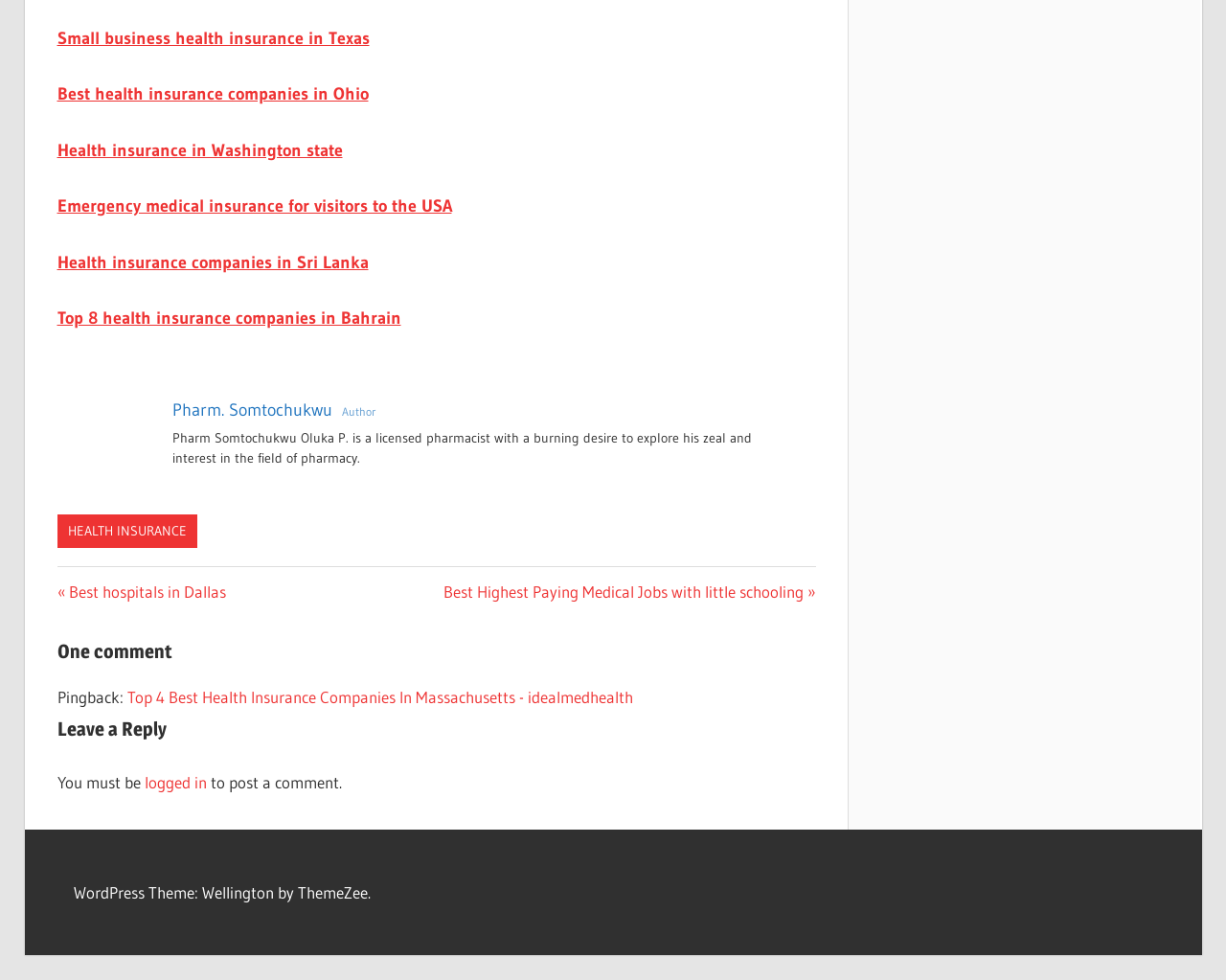Analyze the image and provide a detailed answer to the question: What is the theme of the WordPress site?

The theme of the WordPress site can be determined by reading the text 'WordPress Theme: Wellington by ThemeZee.' which is located at the bottom of the page.